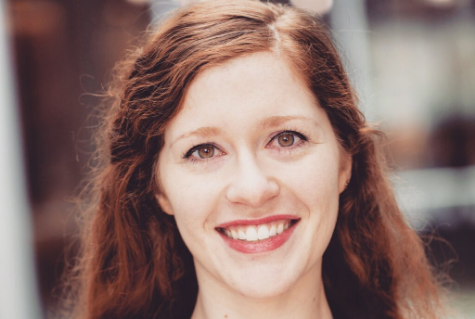Capture every detail in the image and describe it fully.

The image features a young woman with long, wavy, reddish-brown hair and a warm, inviting smile. She appears to be in a well-lit environment, likely outside or in a spacious indoor setting, contributing to her approachable and friendly demeanor. This individual is associated with the Brigham & Women's Hospital as a psychiatry resident. Her research focuses on various aspects of psychiatry, including geriatric psychiatry and the impact of music therapy on loneliness in older adults. Outside of her professional endeavors, she enjoys singing R&B and jazz, reading, participating in barre classes, and taking long walks around Jamaica Pond, reflecting a well-rounded and engaging personality.